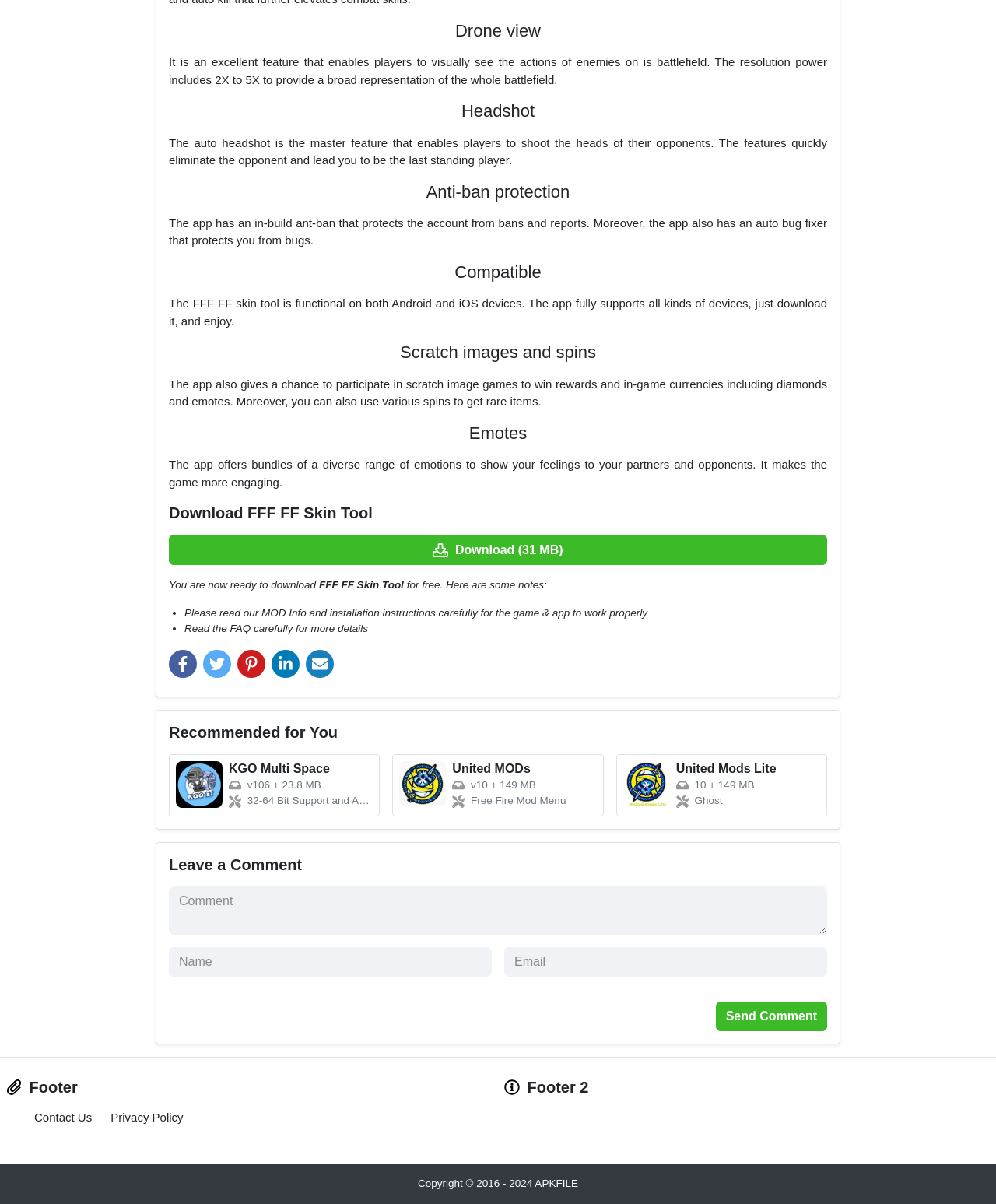Locate the bounding box coordinates of the area that needs to be clicked to fulfill the following instruction: "Read the FAQ". The coordinates should be in the format of four float numbers between 0 and 1, namely [left, top, right, bottom].

[0.185, 0.517, 0.37, 0.527]